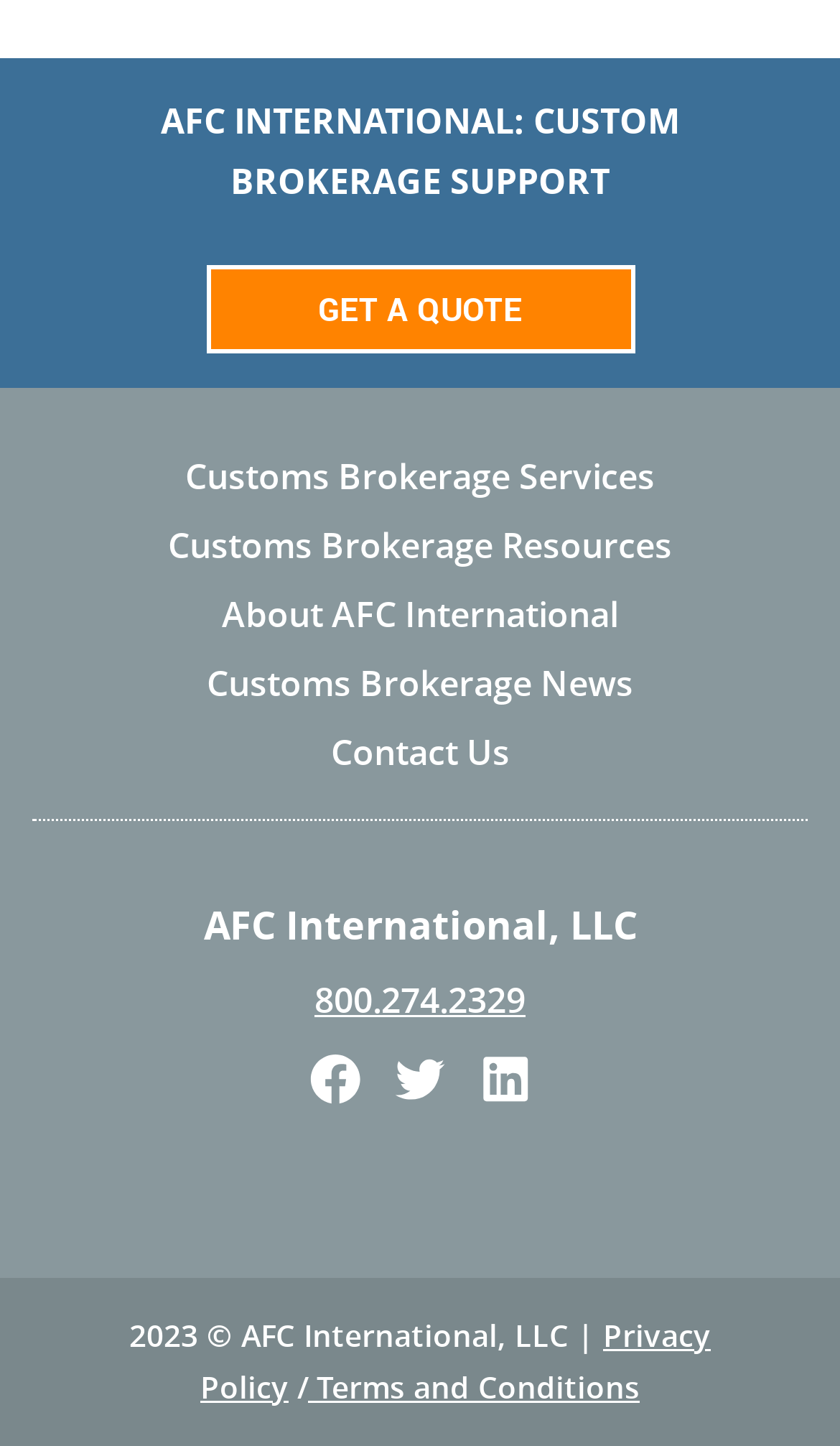Use a single word or phrase to answer the question:
What is the purpose of the 'GET A QUOTE' button?

To get a quote